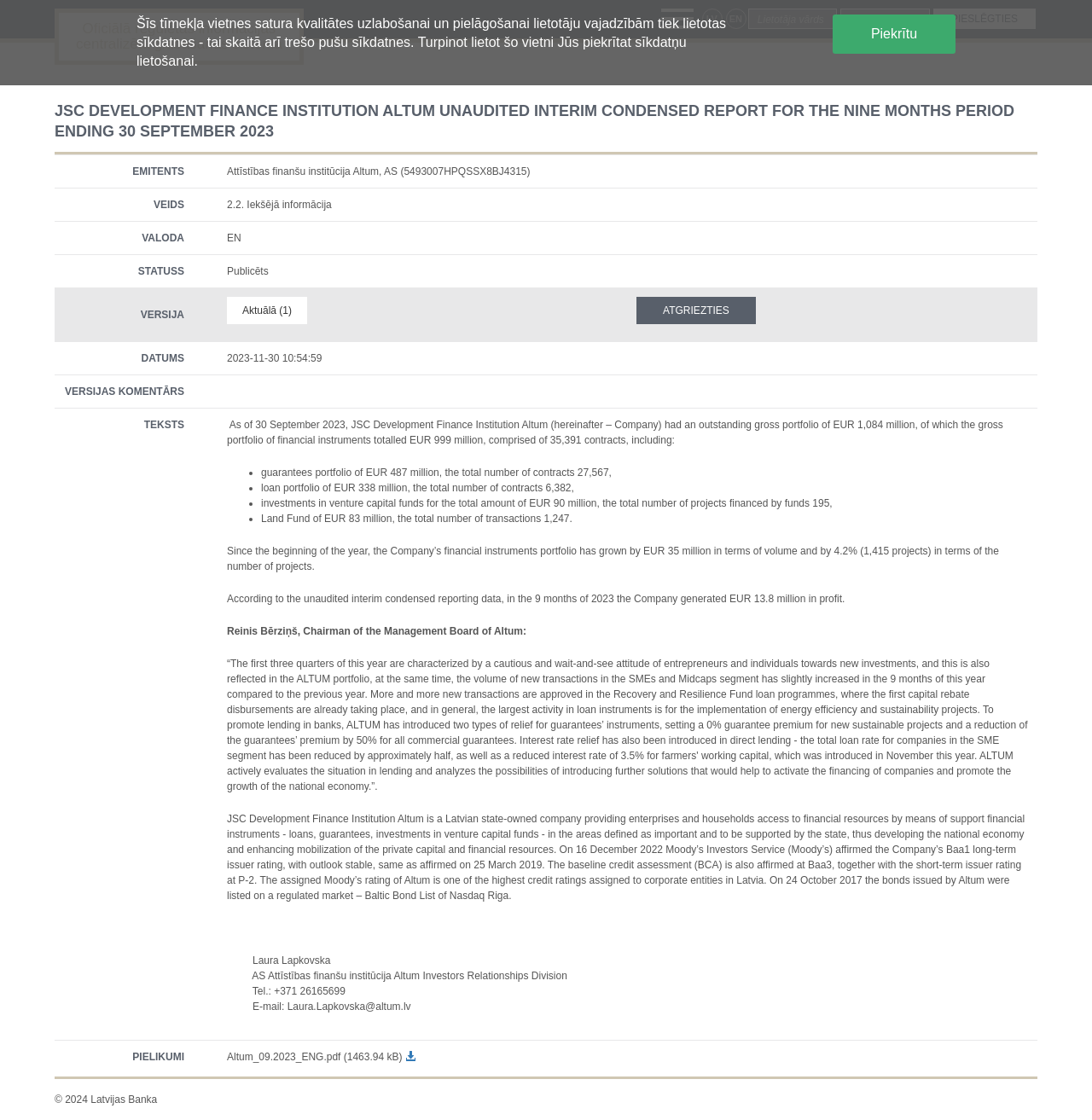Determine the bounding box coordinates of the area to click in order to meet this instruction: "Click on the 'Pieslēgties' button".

[0.855, 0.008, 0.948, 0.026]